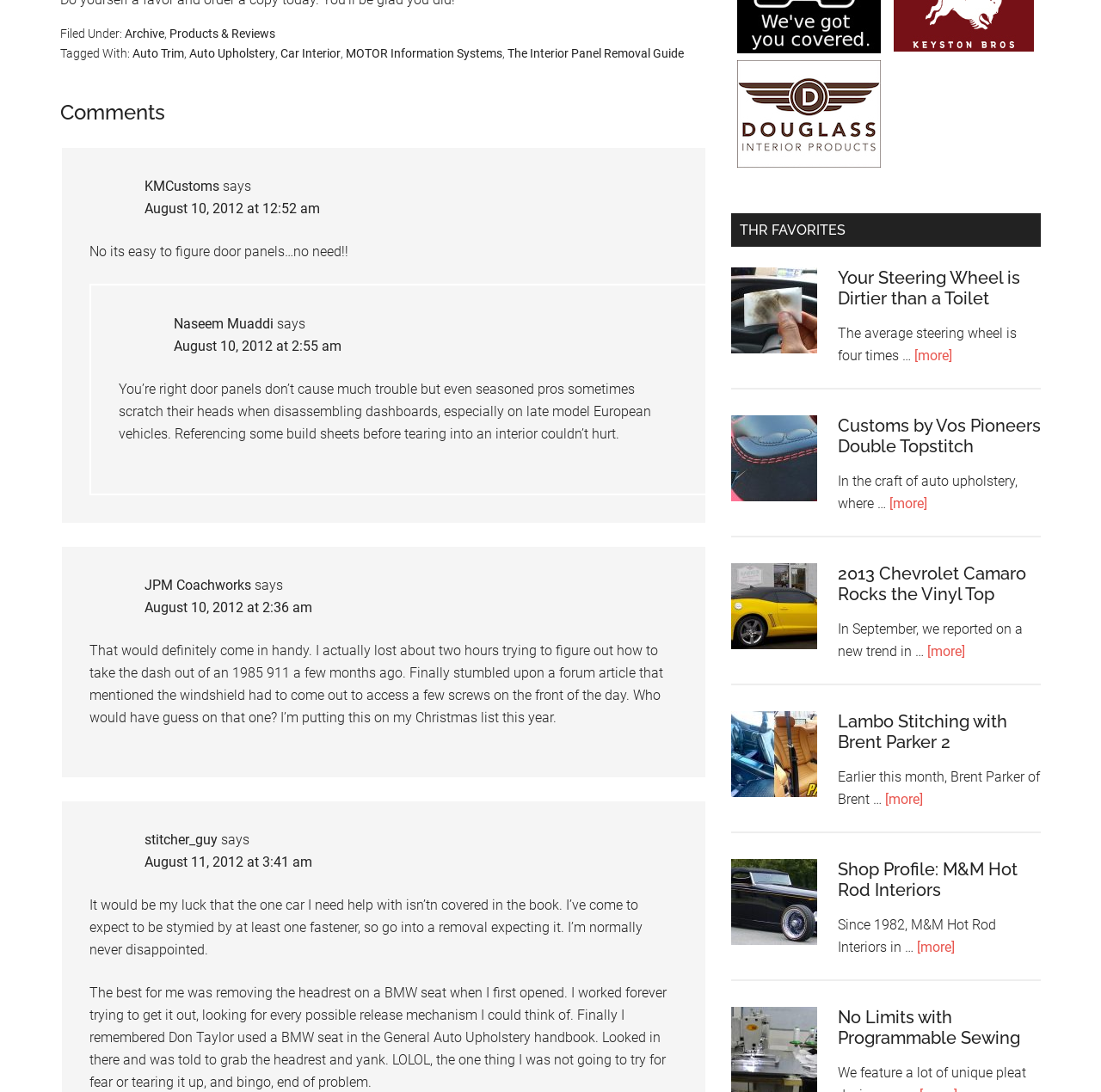What is the format of the comments section?
Using the image, provide a detailed and thorough answer to the question.

In the comments section, each comment is displayed with the username of the commenter, the date and time of the comment, and the comment itself. This format is consistent across all the comments, suggesting that this is the standard format for displaying comments on this webpage.